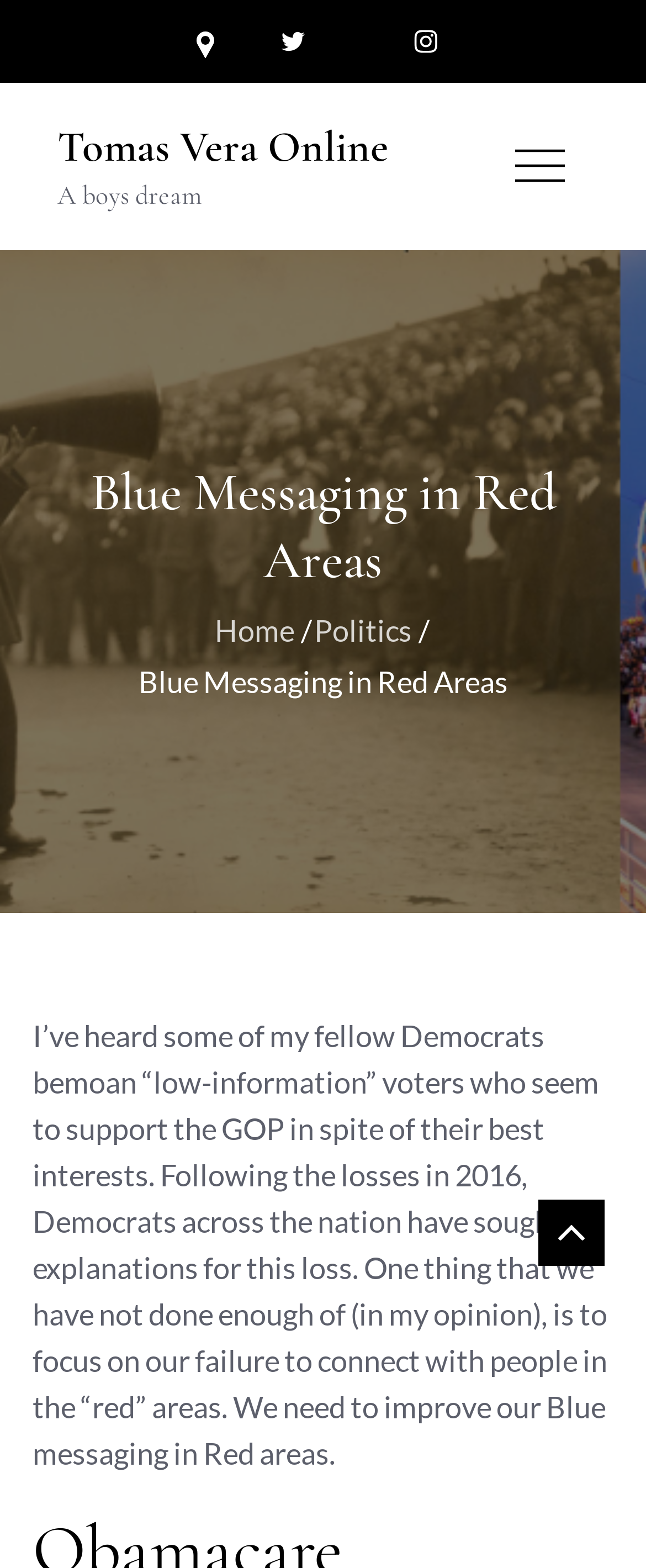Generate a thorough description of the webpage.

The webpage is about the importance of effective messaging for Democrats to reach voters in Republican-dominated areas. At the top left of the page, there is an image, and next to it, there are three social media links: Twitter, TokTok, and Instagram. Below these elements, there is a link to "Tomas Vera Online" and a static text "A boys dream". 

On the top right, there is a primary menu navigation button, which is not expanded. 

The main content of the page is headed by a title "Blue Messaging in Red Areas" and below it, there is a breadcrumbs navigation menu with links to "Home" and "Politics". 

The main article starts with a static text "Blue Messaging in Red Areas" and then a lengthy paragraph discussing the need for Democrats to focus on messaging to reach voters in Republican areas, citing the losses in 2016 and the importance of connecting with people in these areas. This paragraph takes up most of the page's content.